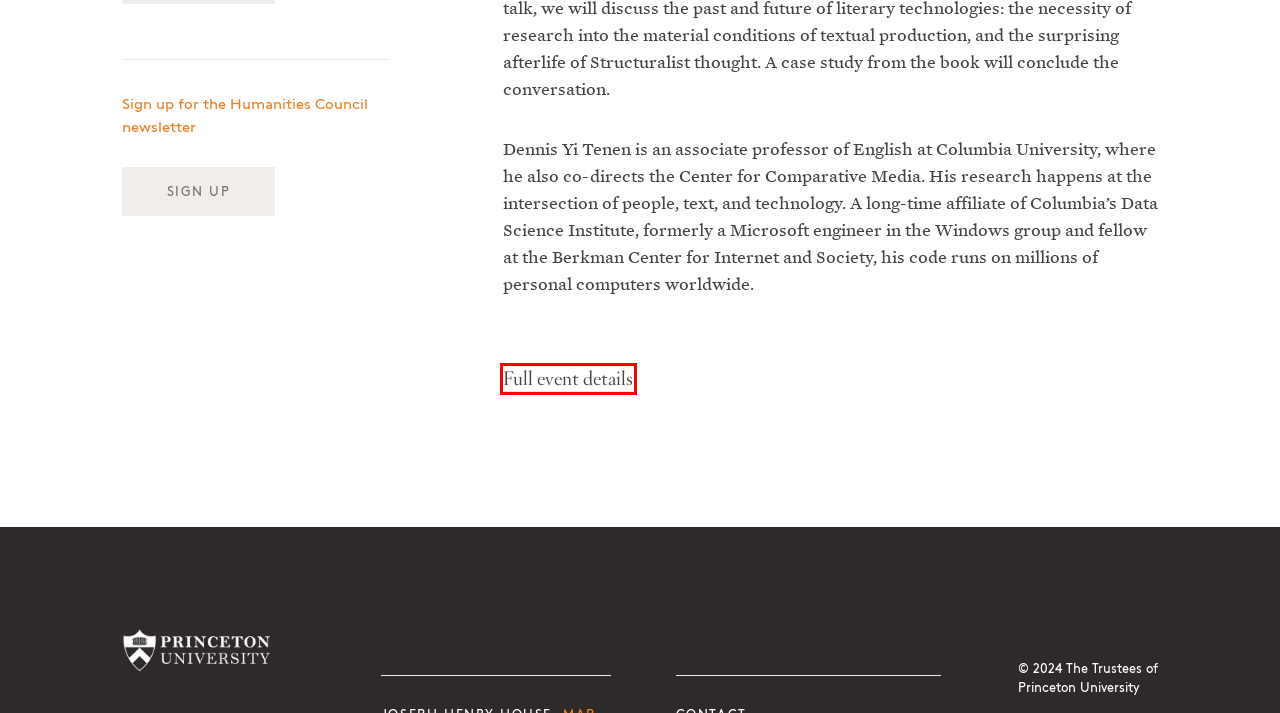Inspect the screenshot of a webpage with a red rectangle bounding box. Identify the webpage description that best corresponds to the new webpage after clicking the element inside the bounding box. Here are the candidates:
A. Funding — Princeton University Humanities Council
B. Priorities — Princeton University Humanities Council
C. The Council of the Humanities : Sign Up to Stay in Touch
D. Participating Units — Princeton University Humanities Council
E. Belknap — Princeton University Humanities Council
F. Home | Princeton University
G. Team Teaching Grants — Princeton University Humanities Council
H. Dennis Yi Tenen: "Literary Theory for Robots" [res. Grant Wythoff] | Program in Media and Modernity

H